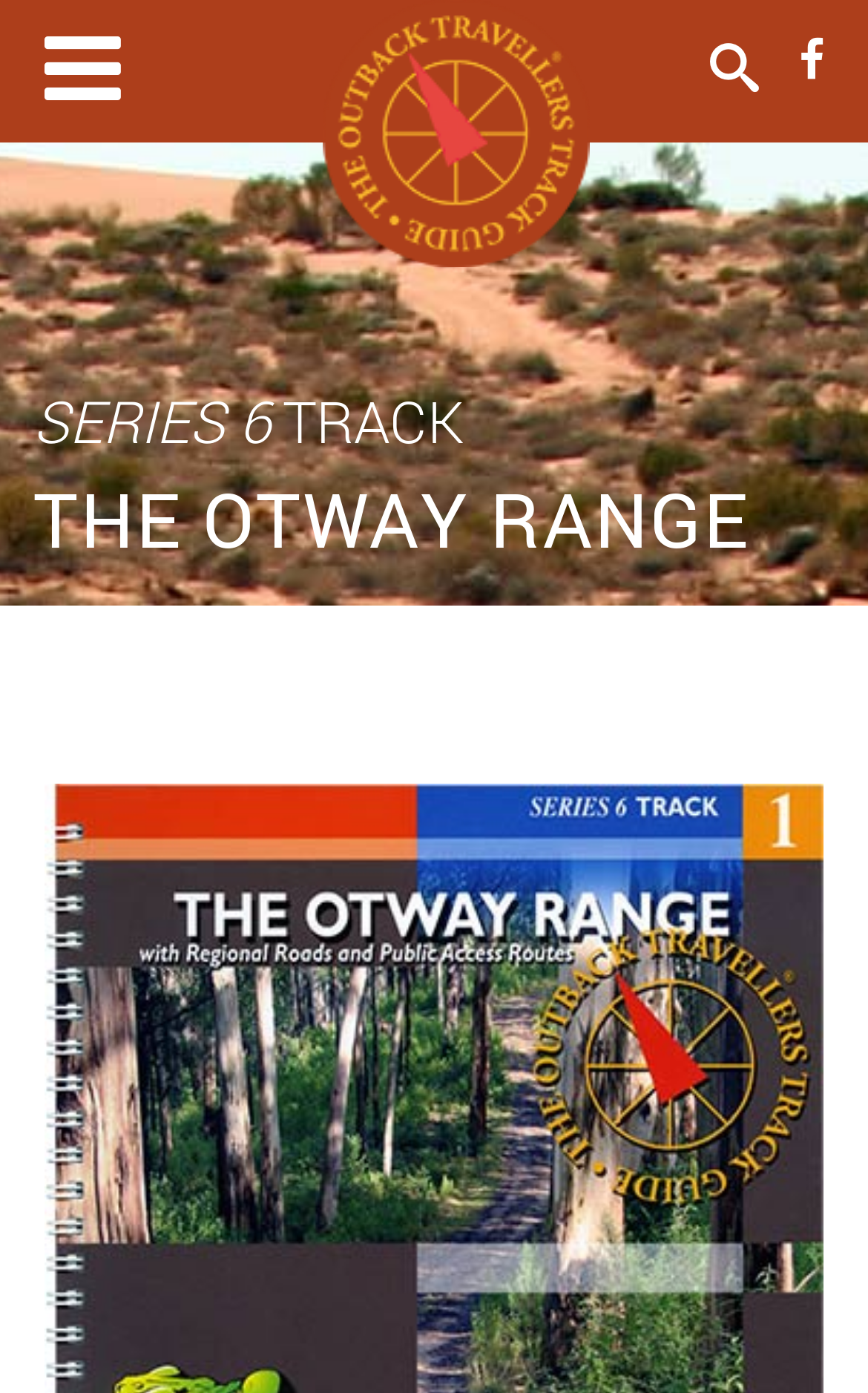Please identify the bounding box coordinates of the element I need to click to follow this instruction: "Close the current window".

[0.192, 0.016, 0.331, 0.131]